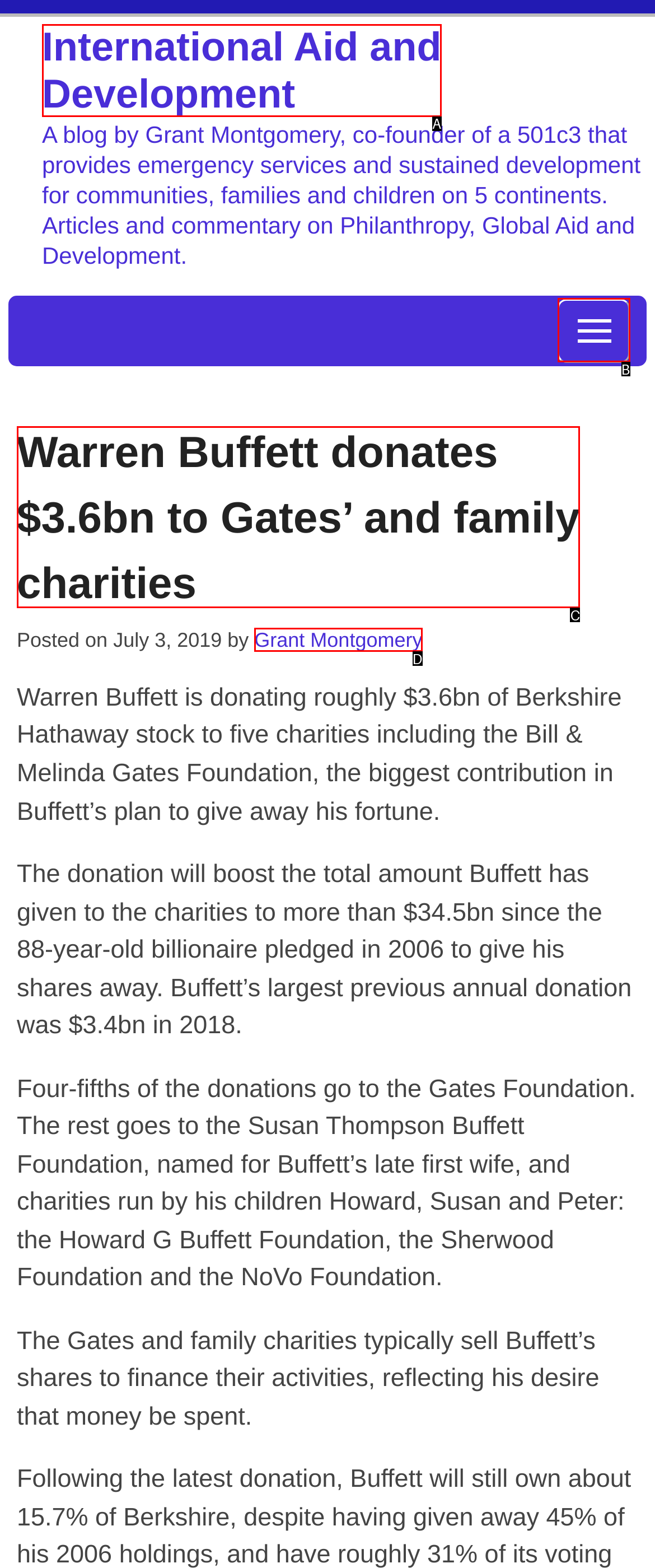Match the following description to a UI element: Grant Montgomery
Provide the letter of the matching option directly.

D